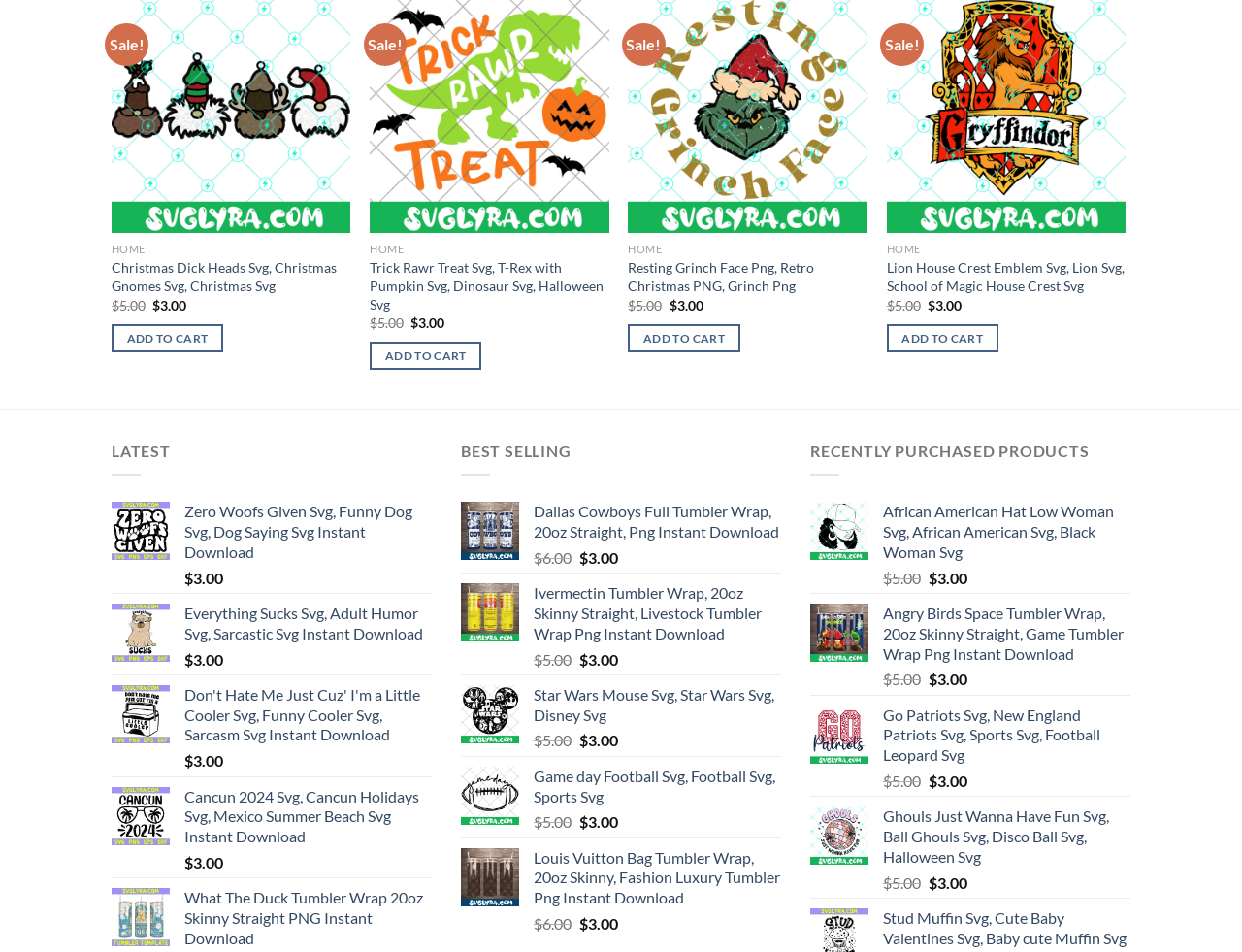Determine the bounding box coordinates for the UI element described. Format the coordinates as (top-left x, top-left y, bottom-right x, bottom-right y) and ensure all values are between 0 and 1. Element description: Add to cart

[0.298, 0.359, 0.388, 0.389]